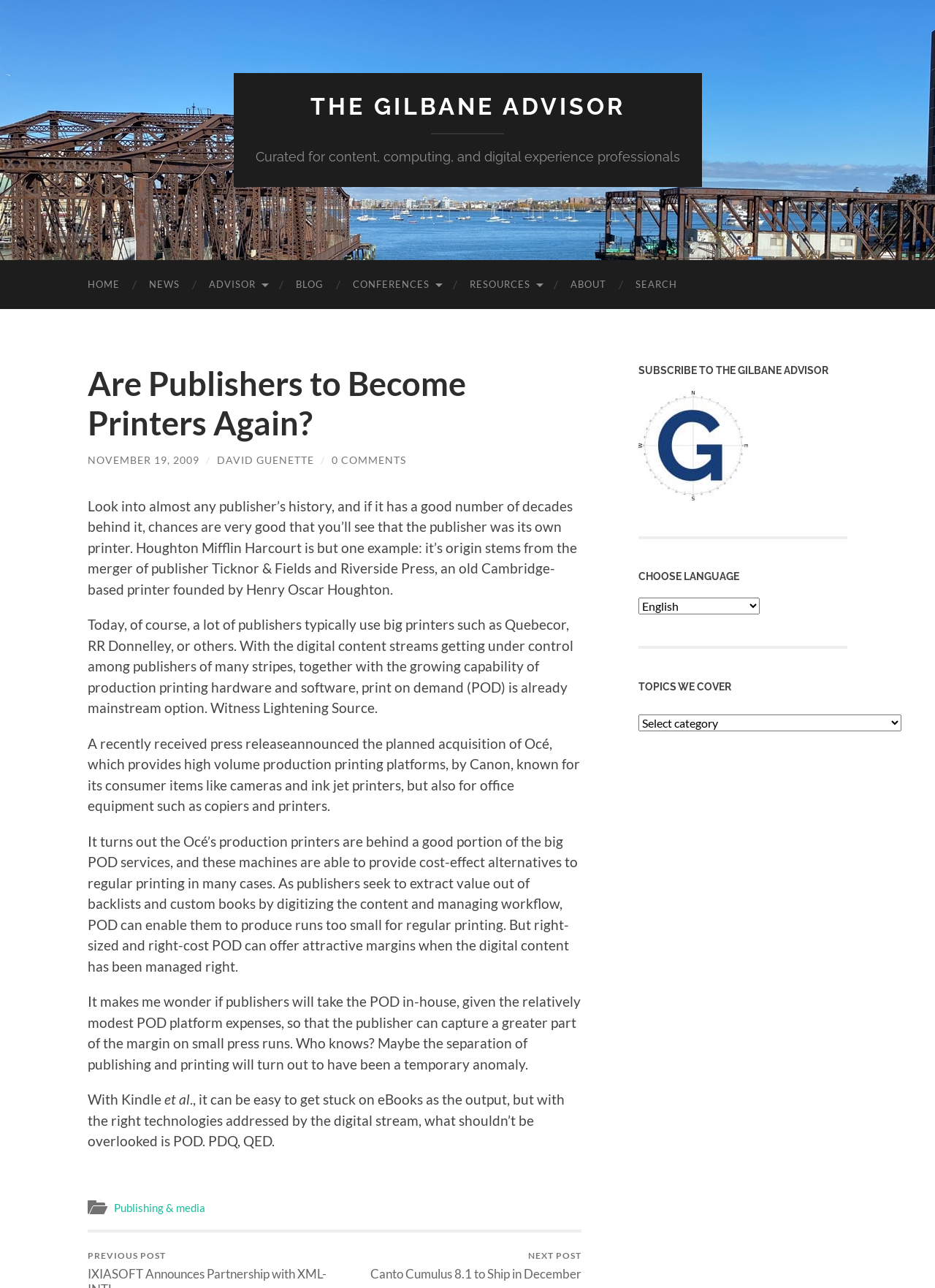What is the name of the newsletter?
Respond with a short answer, either a single word or a phrase, based on the image.

The Gilbane Advisor